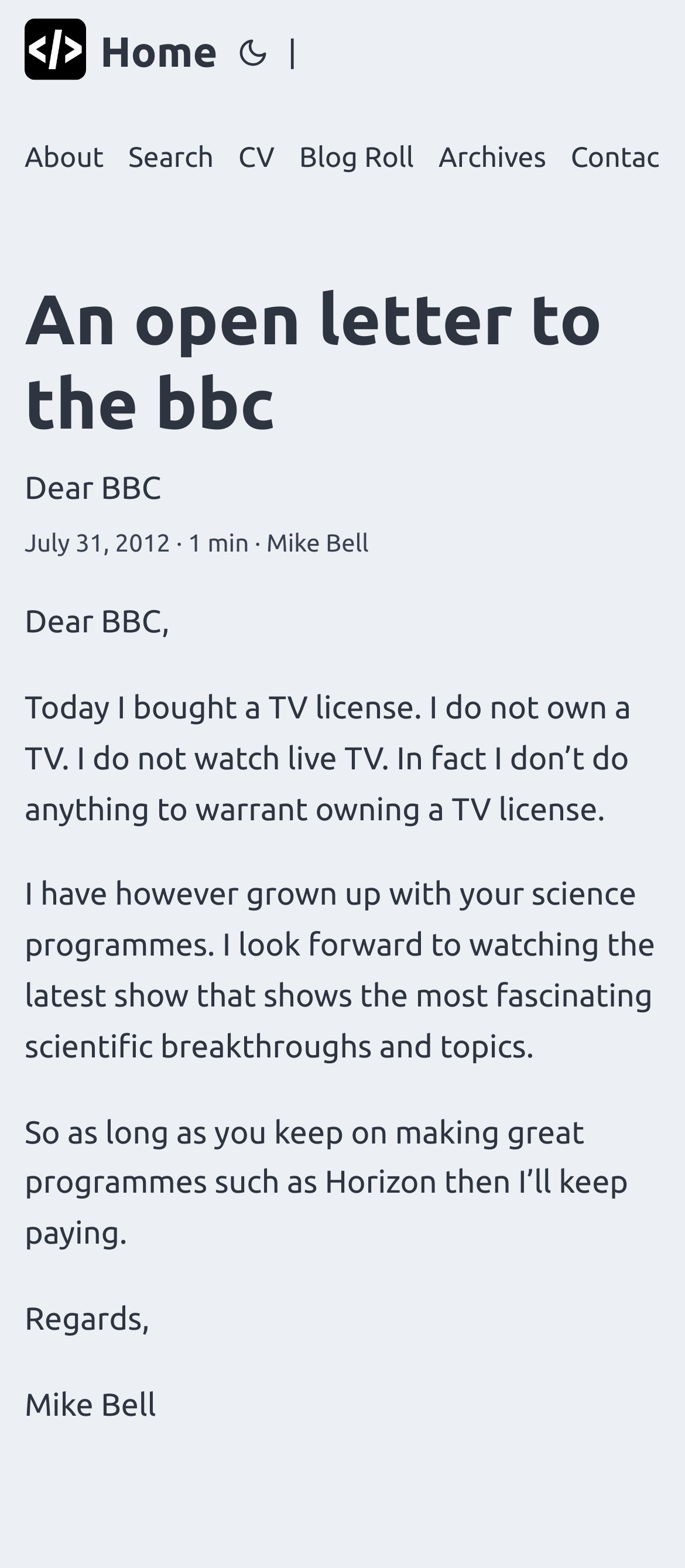Please extract the title of the webpage.

An open letter to the bbc